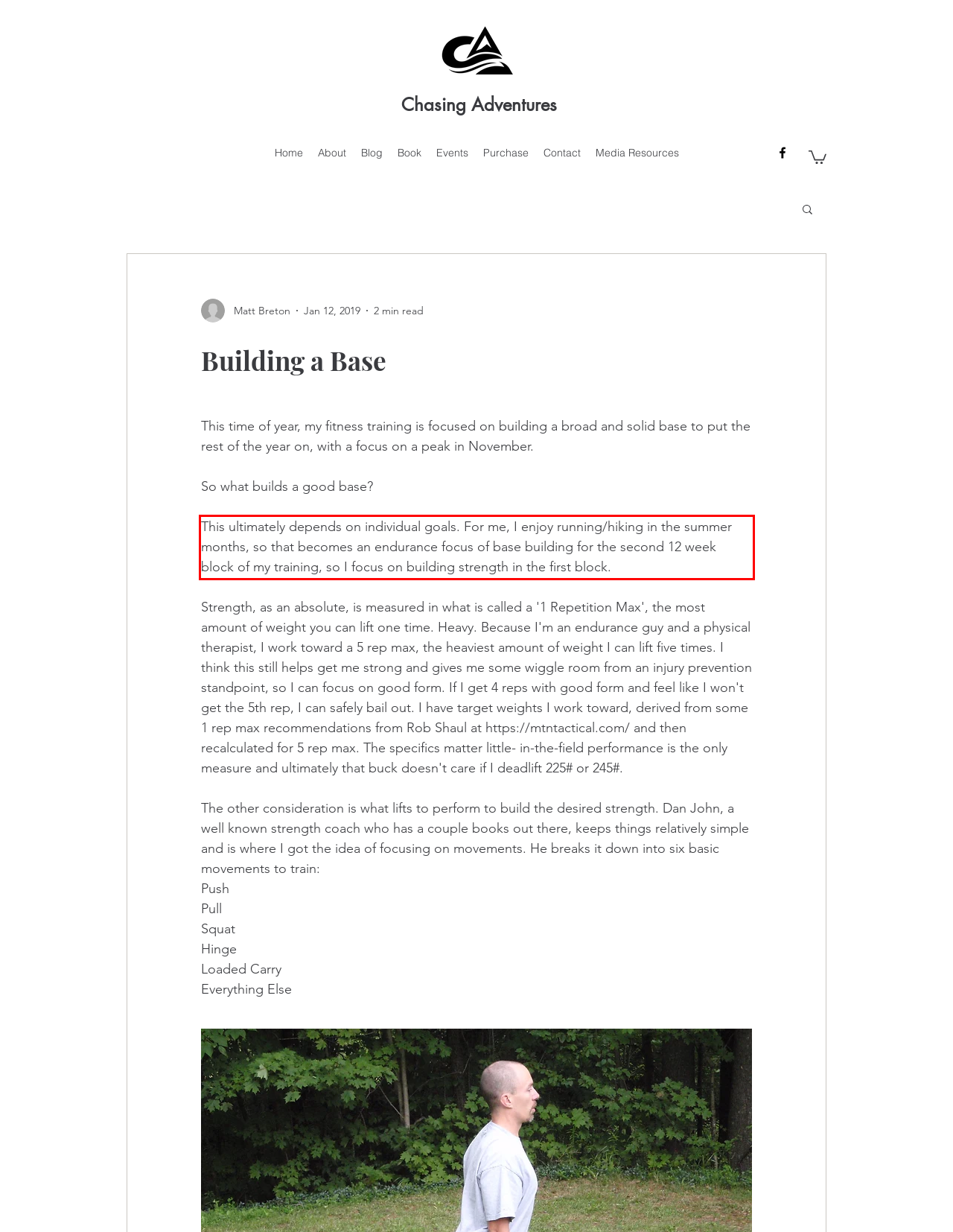Please identify and extract the text content from the UI element encased in a red bounding box on the provided webpage screenshot.

This ultimately depends on individual goals. For me, I enjoy running/hiking in the summer months, so that becomes an endurance focus of base building for the second 12 week block of my training, so I focus on building strength in the first block.